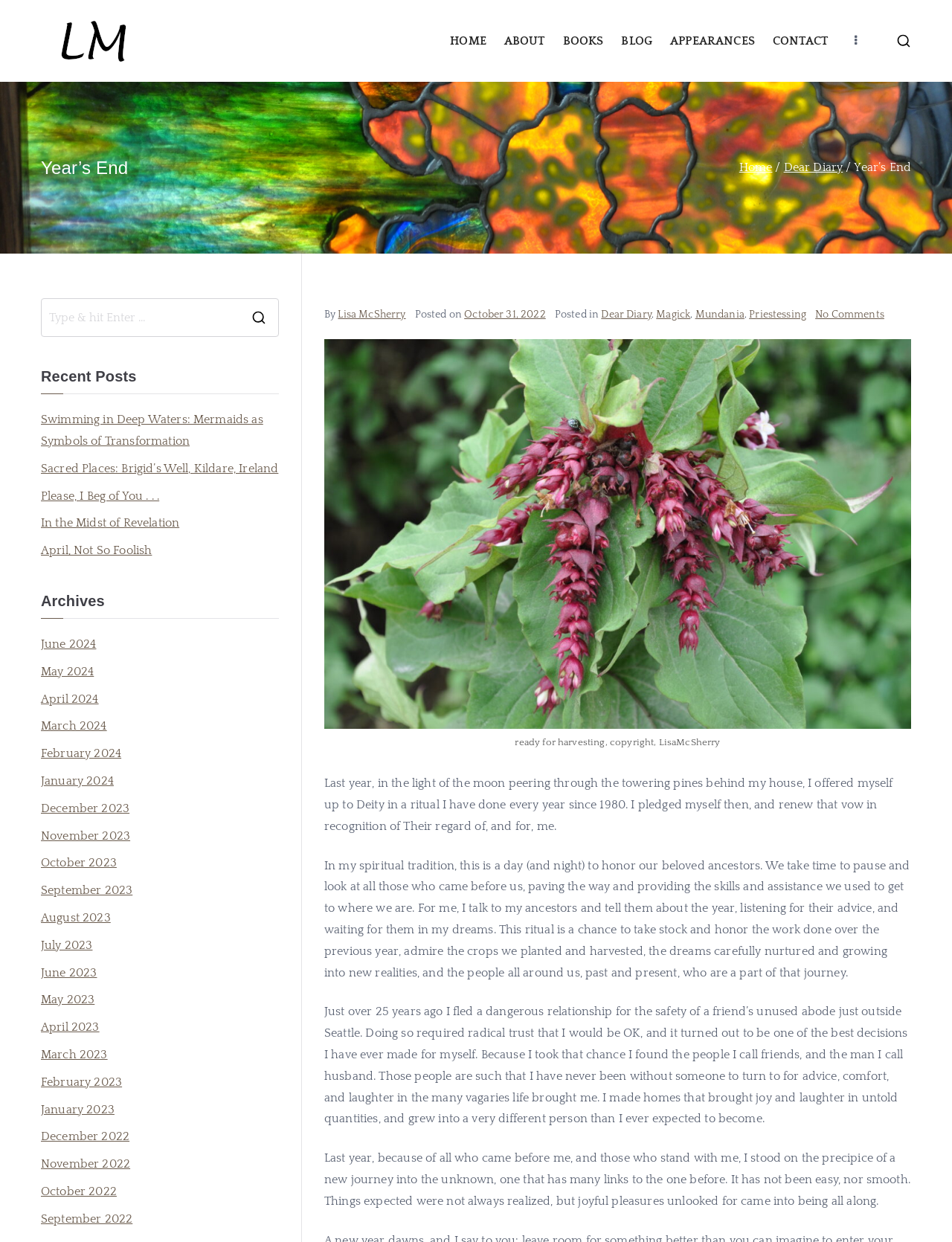Please determine the bounding box coordinates of the clickable area required to carry out the following instruction: "Click on the 'HOME' link". The coordinates must be four float numbers between 0 and 1, represented as [left, top, right, bottom].

[0.473, 0.024, 0.511, 0.042]